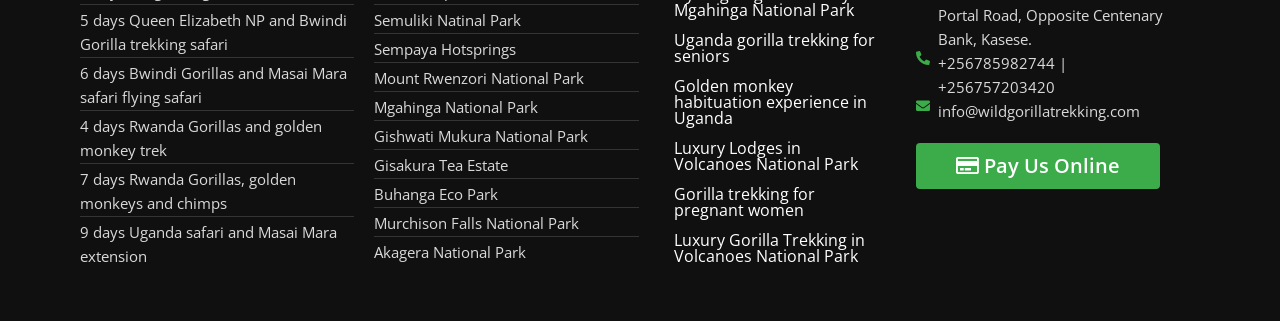Please identify the bounding box coordinates of the region to click in order to complete the given instruction: "Book a 5 days Queen Elizabeth NP and Bwindi Gorilla trekking safari". The coordinates should be four float numbers between 0 and 1, i.e., [left, top, right, bottom].

[0.062, 0.024, 0.277, 0.173]